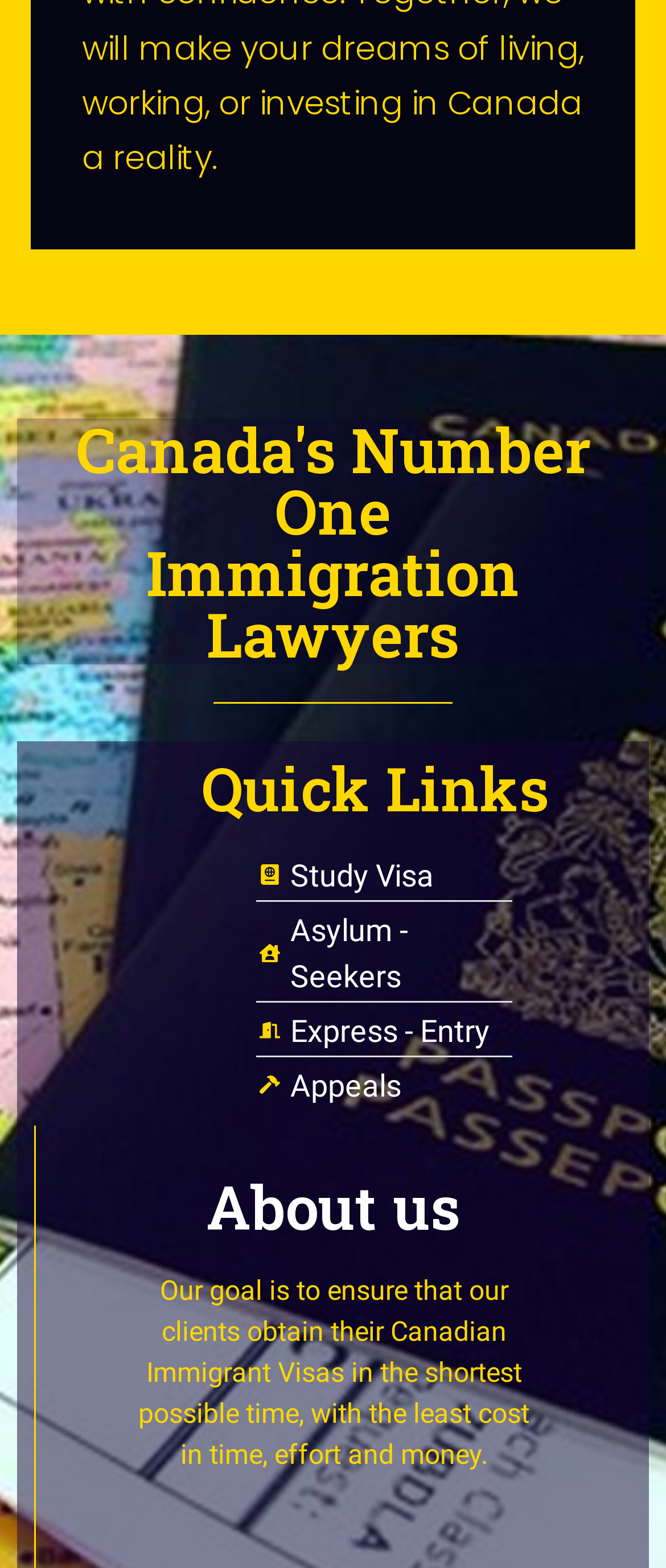Bounding box coordinates should be in the format (top-left x, top-left y, bottom-right x, bottom-right y) and all values should be floating point numbers between 0 and 1. Determine the bounding box coordinate for the UI element described as: Appeals

[0.385, 0.678, 0.769, 0.707]